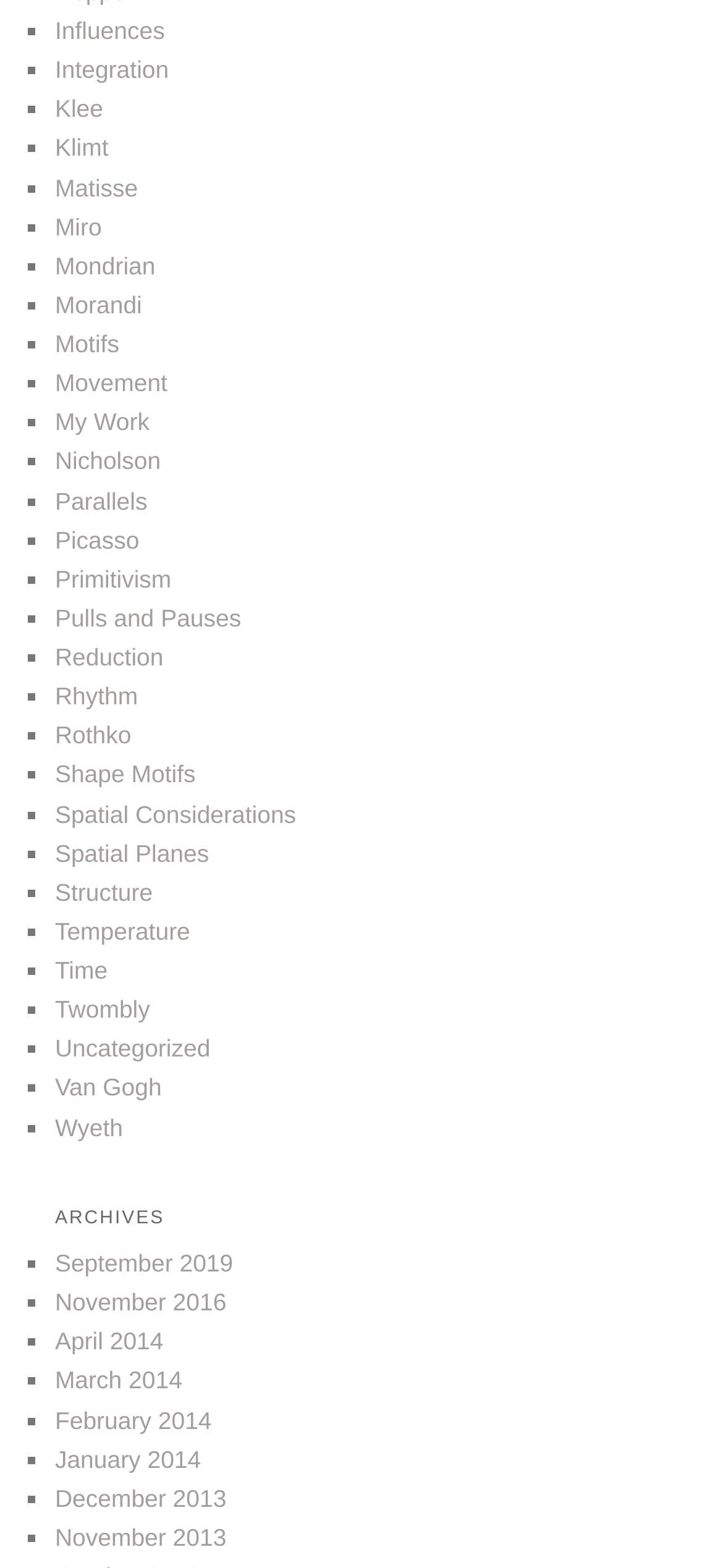Please find and report the bounding box coordinates of the element to click in order to perform the following action: "Explore Matisse". The coordinates should be expressed as four float numbers between 0 and 1, in the format [left, top, right, bottom].

[0.076, 0.111, 0.191, 0.128]